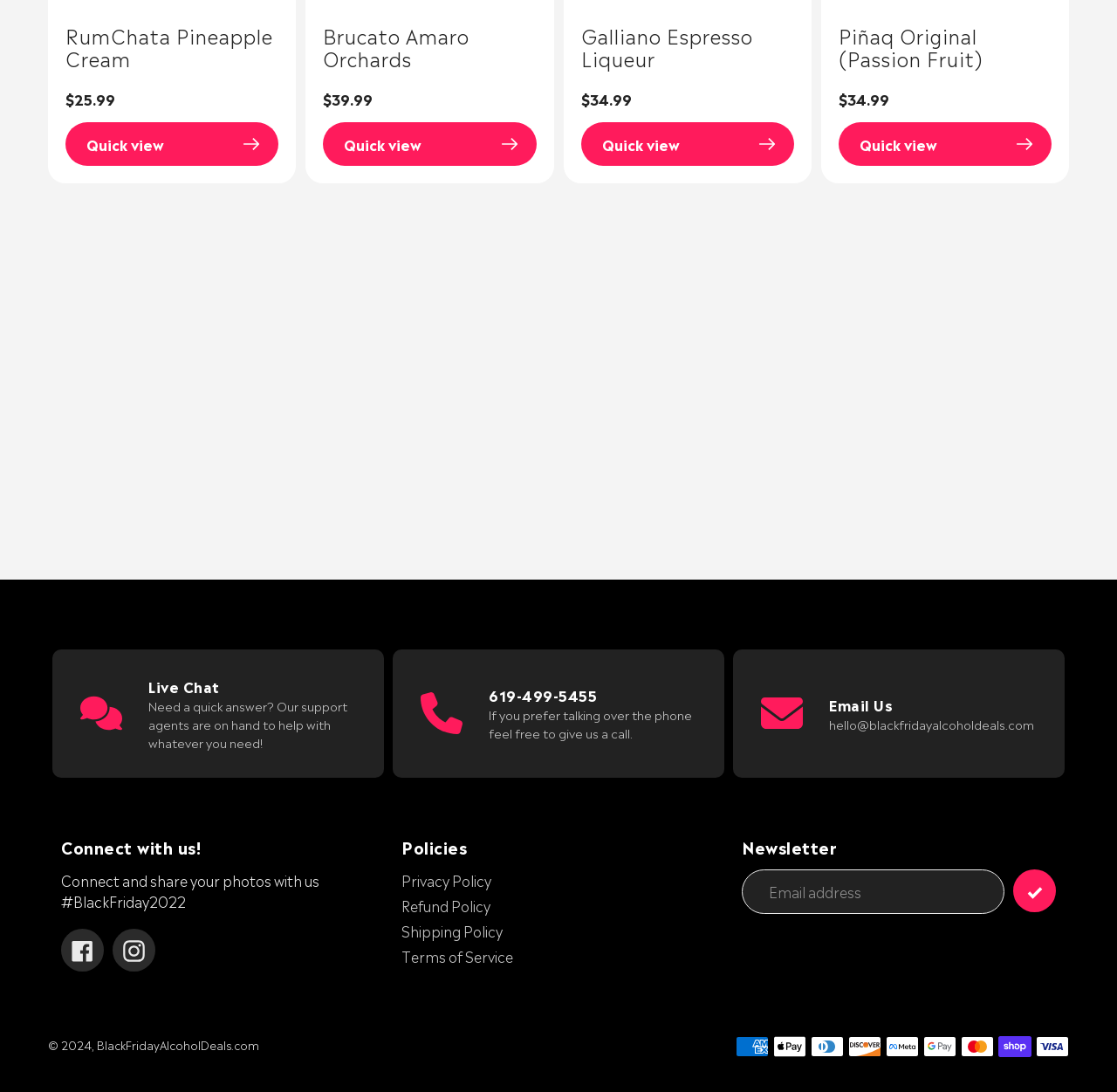Please locate the bounding box coordinates of the element that should be clicked to complete the given instruction: "Quick view of Brucato Amaro Orchards".

[0.289, 0.112, 0.48, 0.152]